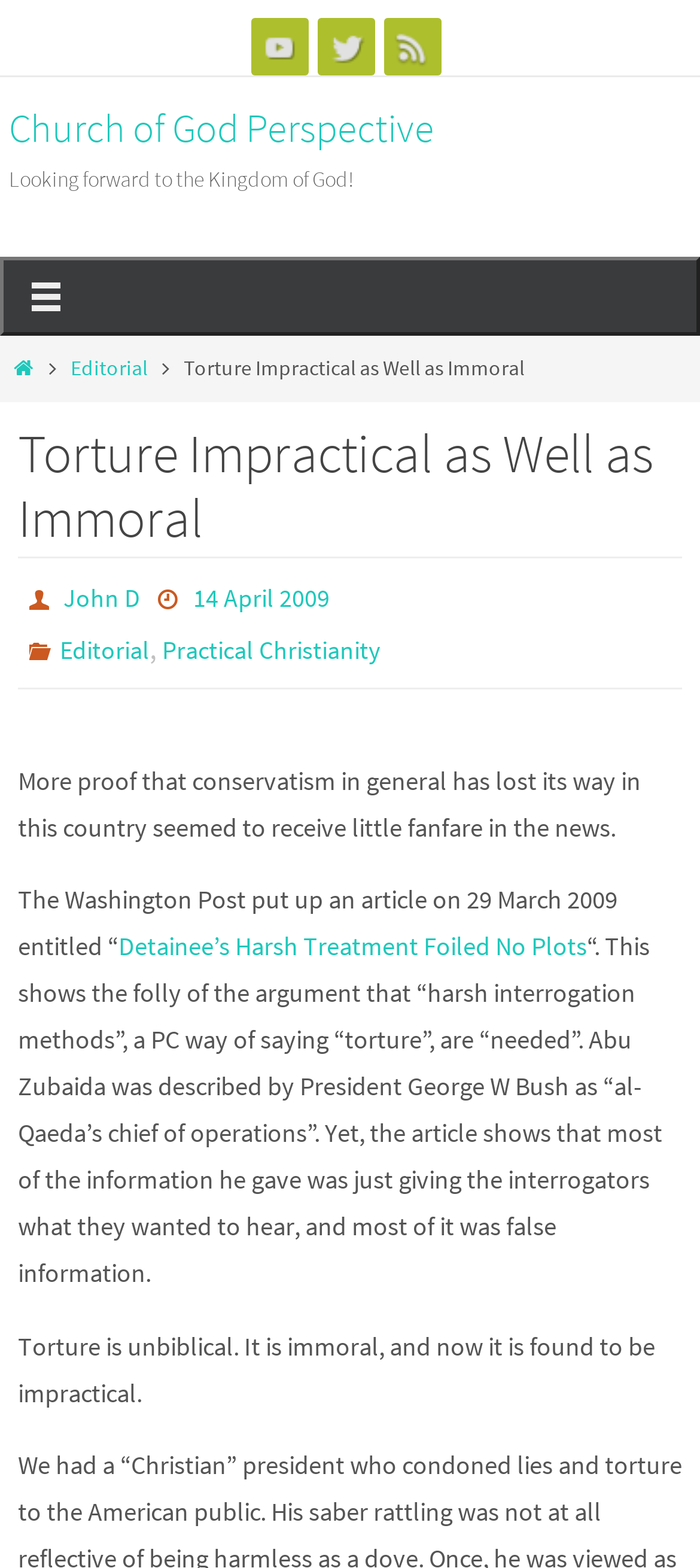What is the date of the article? Using the information from the screenshot, answer with a single word or phrase.

14 April 2009